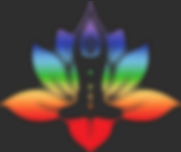What is the artwork encouraging?
Refer to the image and give a detailed response to the question.

The vibrant and abstract design of the artwork, combined with the stylized figure in a meditative pose, invites viewers to engage with their own spiritual journey, encouraging a sense of peace and introspection.